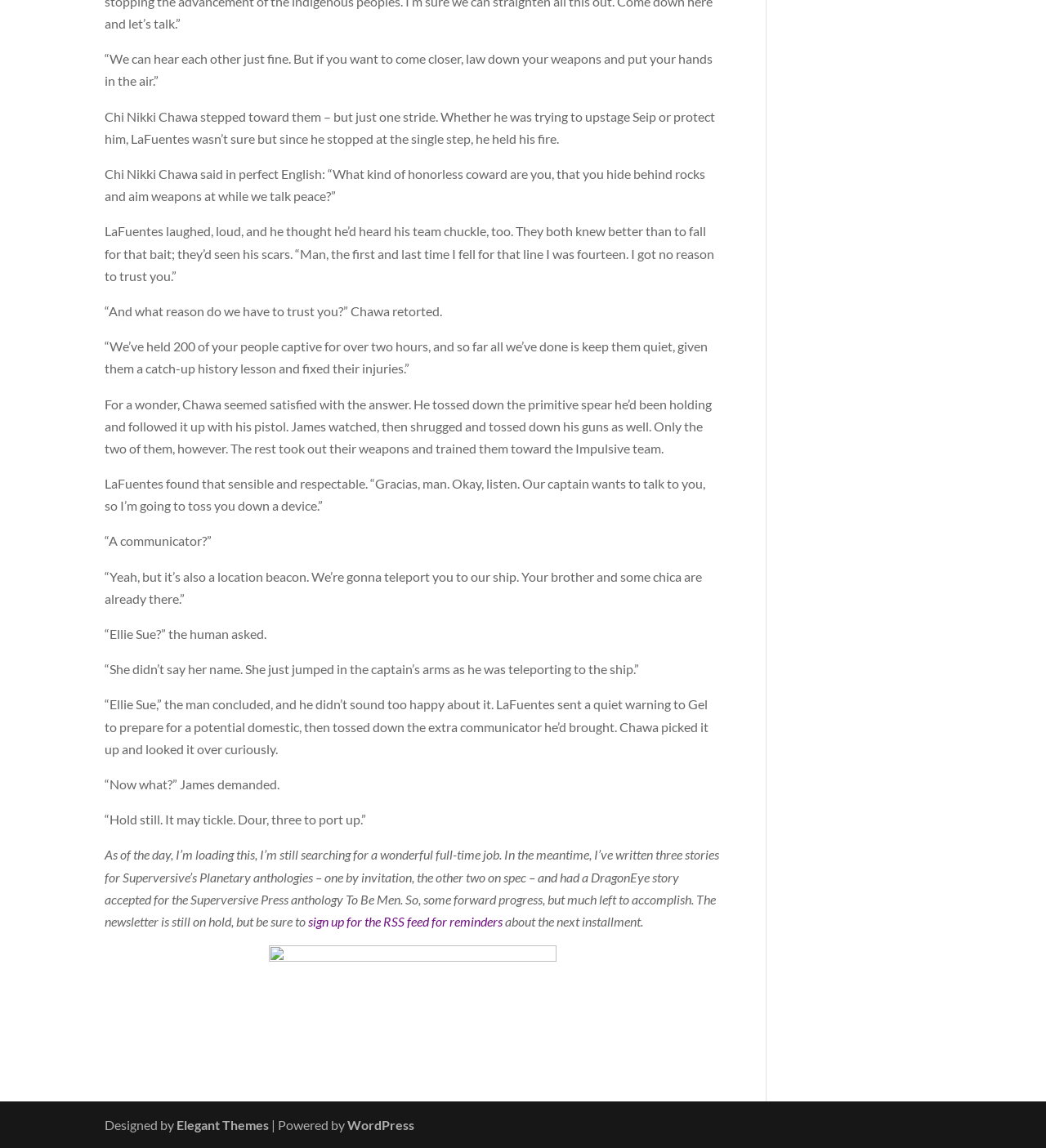Provide a short answer using a single word or phrase for the following question: 
What is LaFuentes laughing about?

A joke